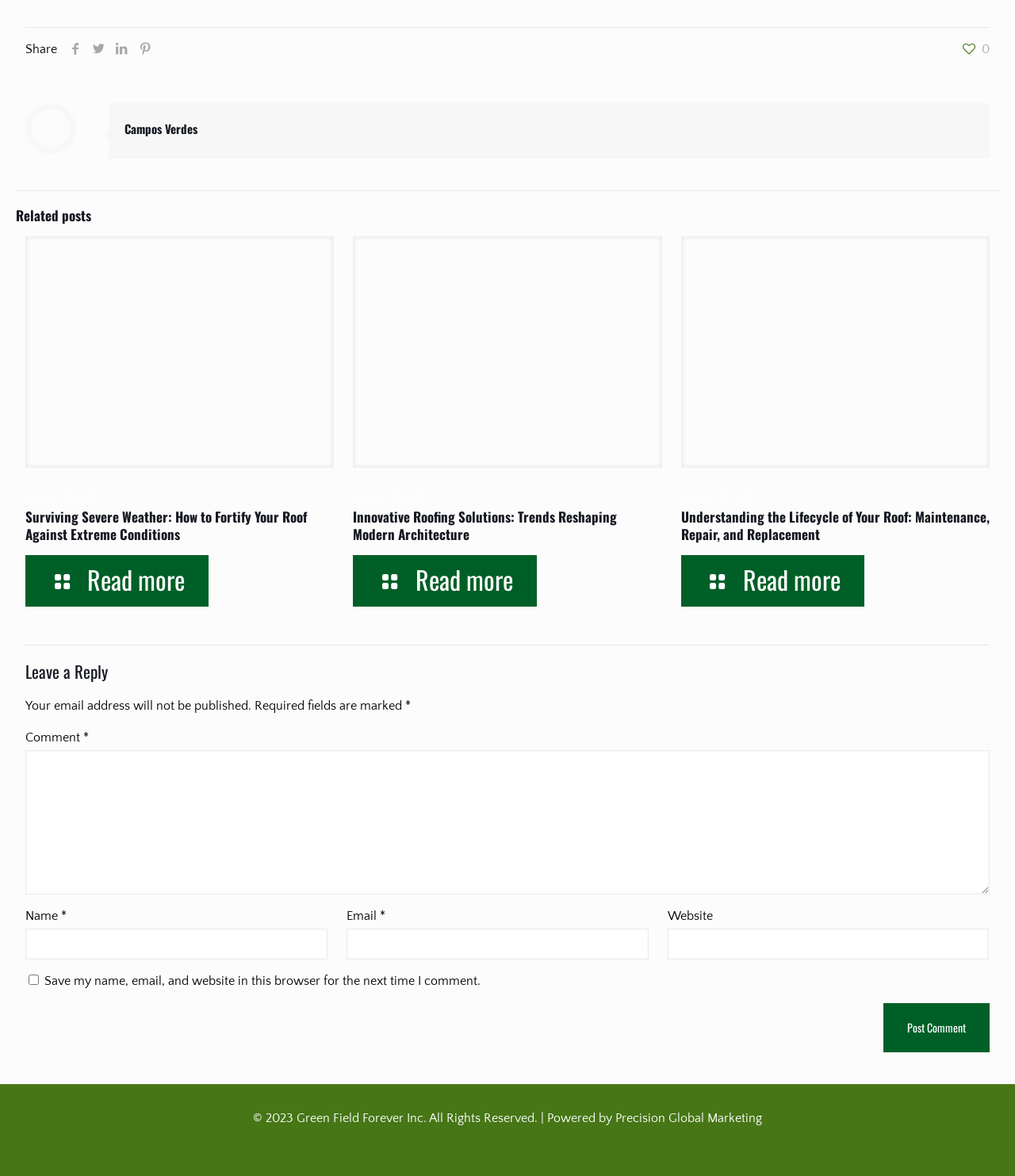Could you locate the bounding box coordinates for the section that should be clicked to accomplish this task: "Visit Precision Global Marketing website".

[0.606, 0.945, 0.751, 0.957]